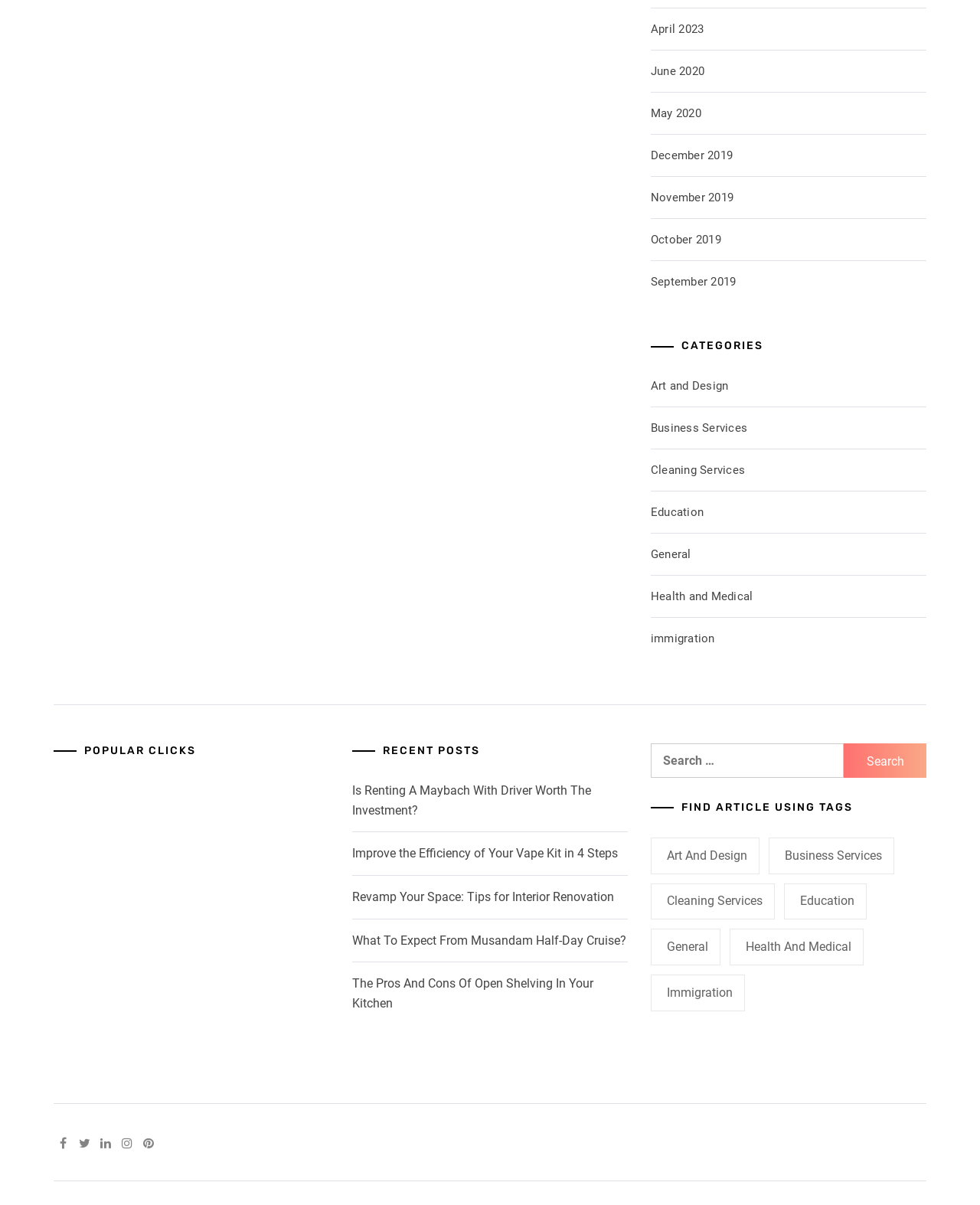What is the purpose of the search box?
Look at the screenshot and respond with a single word or phrase.

To search for articles